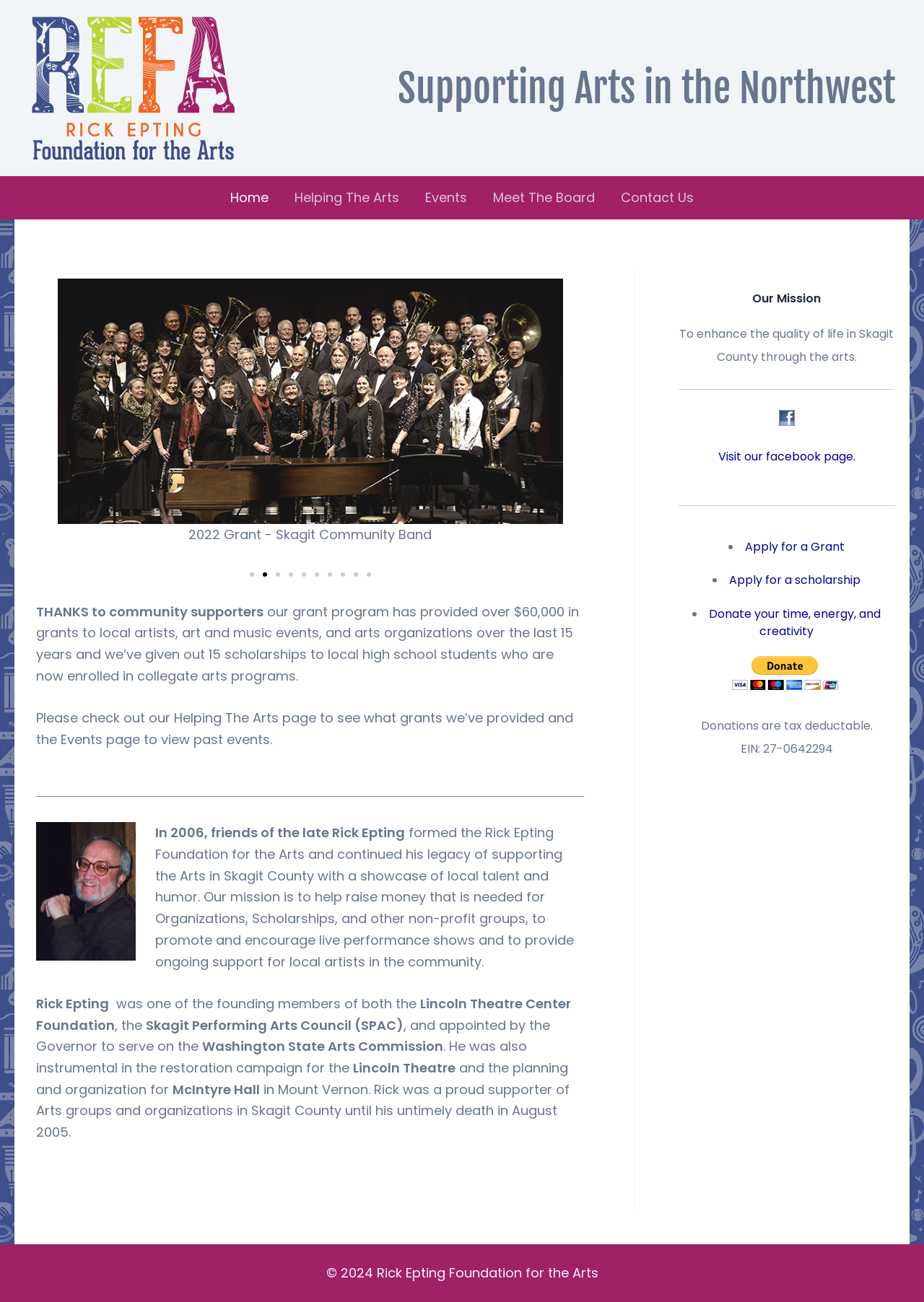Based on the image, provide a detailed response to the question:
How can one donate to the foundation?

The option to donate to the foundation via PayPal can be found in the right-hand side of the webpage, where a button with the text 'PayPal - The safer, easier way to pay online!' is located.